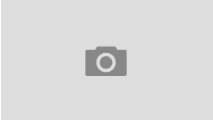Provide a brief response in the form of a single word or phrase:
What is the article about?

Digital signage solutions